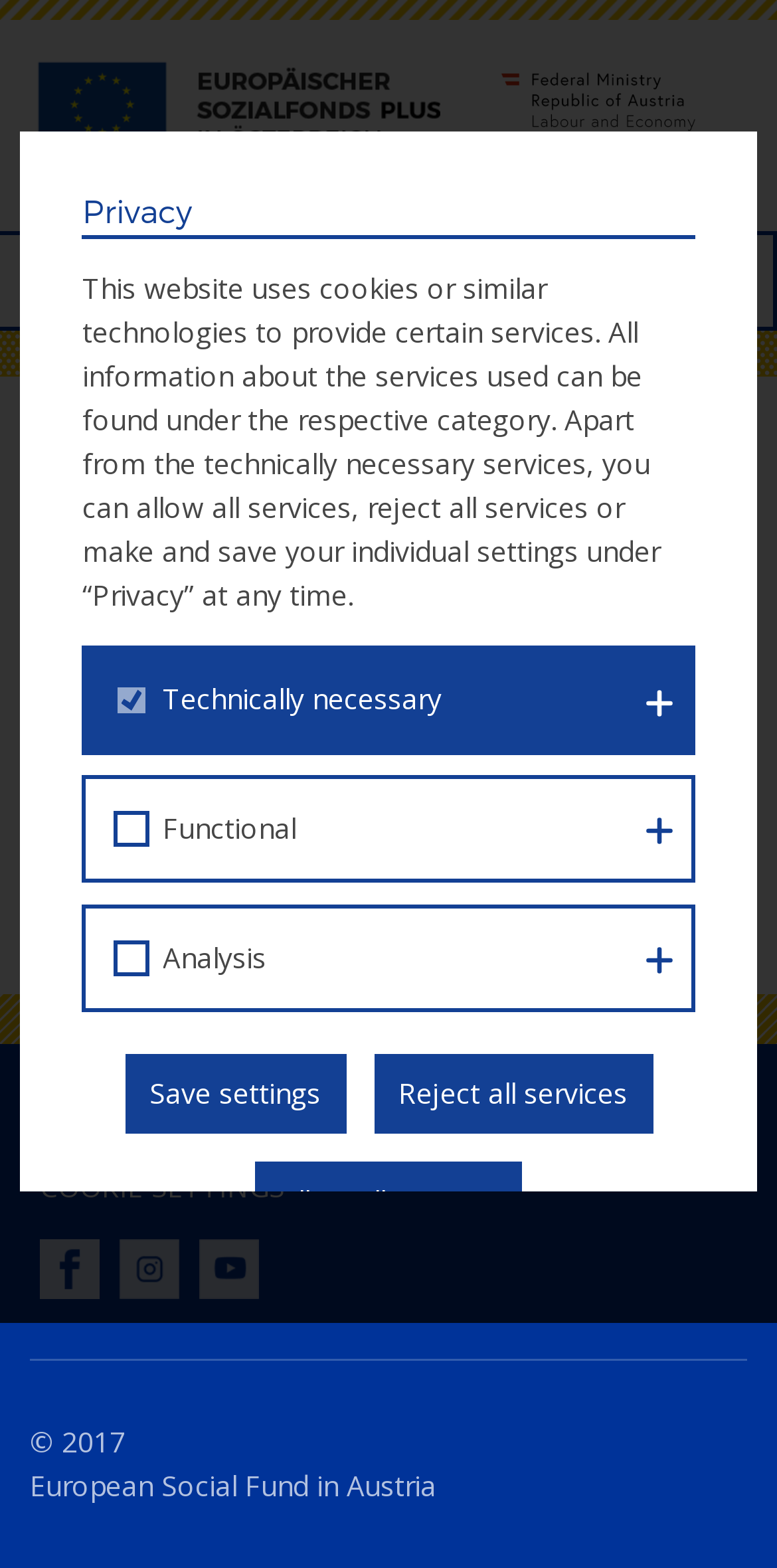Can you show the bounding box coordinates of the region to click on to complete the task described in the instruction: "Save the settings"?

[0.16, 0.672, 0.445, 0.723]